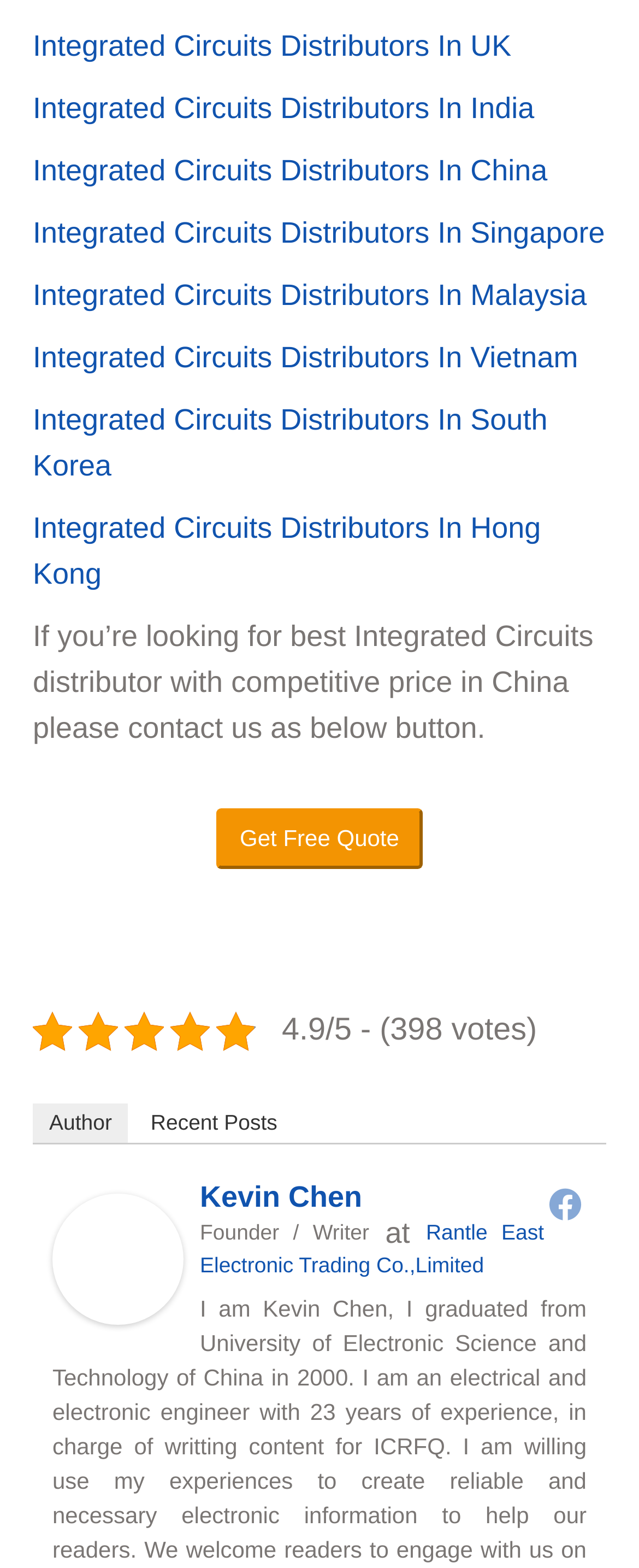What action can be taken to get a quote?
Using the image, give a concise answer in the form of a single word or short phrase.

Click the 'Get Free Quote' button